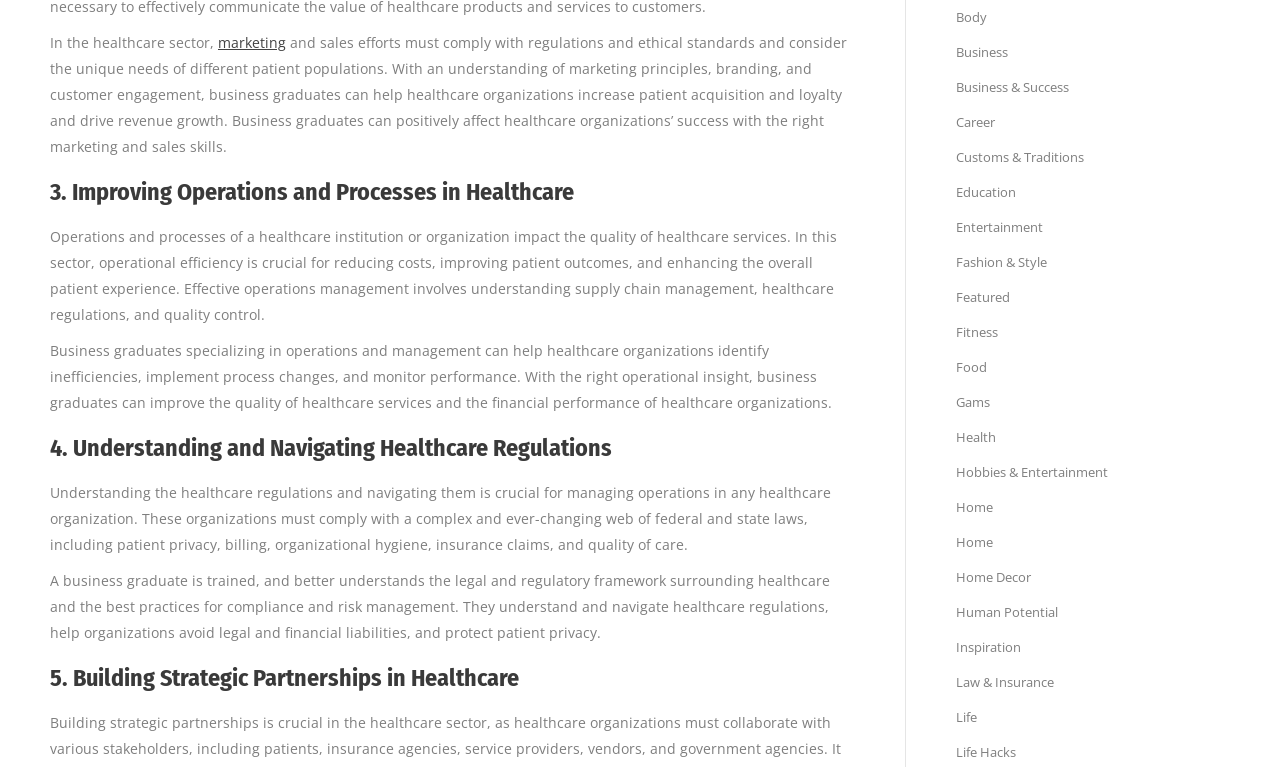What do business graduates need to understand to navigate healthcare regulations?
Please utilize the information in the image to give a detailed response to the question.

The webpage states that business graduates need to understand the legal and regulatory framework surrounding healthcare, including patient privacy, billing, organizational hygiene, insurance claims, and quality of care, to help organizations avoid legal and financial liabilities and protect patient privacy.